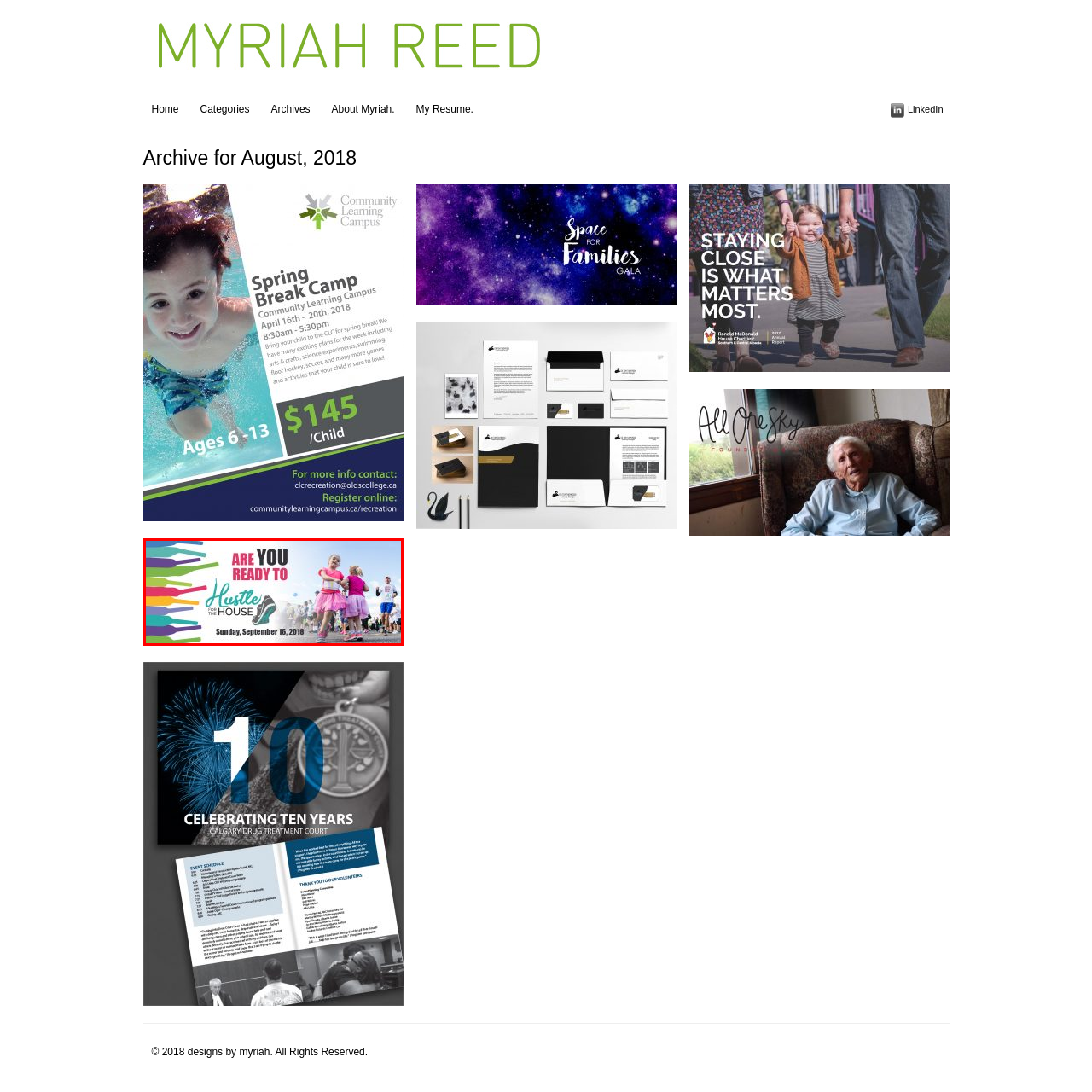Concentrate on the image inside the red border and answer the question in one word or phrase: 
What is the charity supported by the event?

Ronald McDonald House Charities